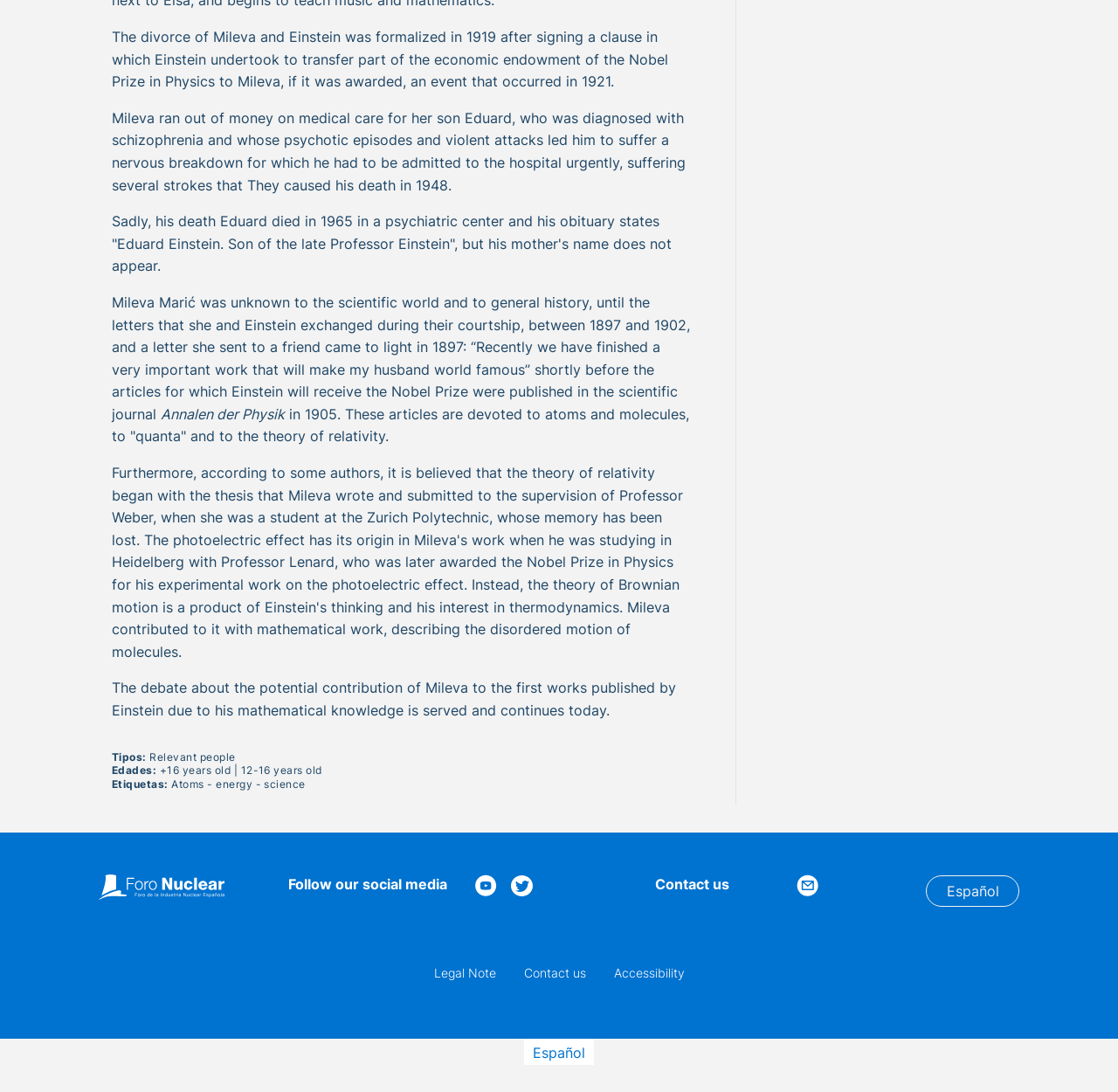Please locate the bounding box coordinates for the element that should be clicked to achieve the following instruction: "Switch to Español". Ensure the coordinates are given as four float numbers between 0 and 1, i.e., [left, top, right, bottom].

[0.828, 0.802, 0.912, 0.83]